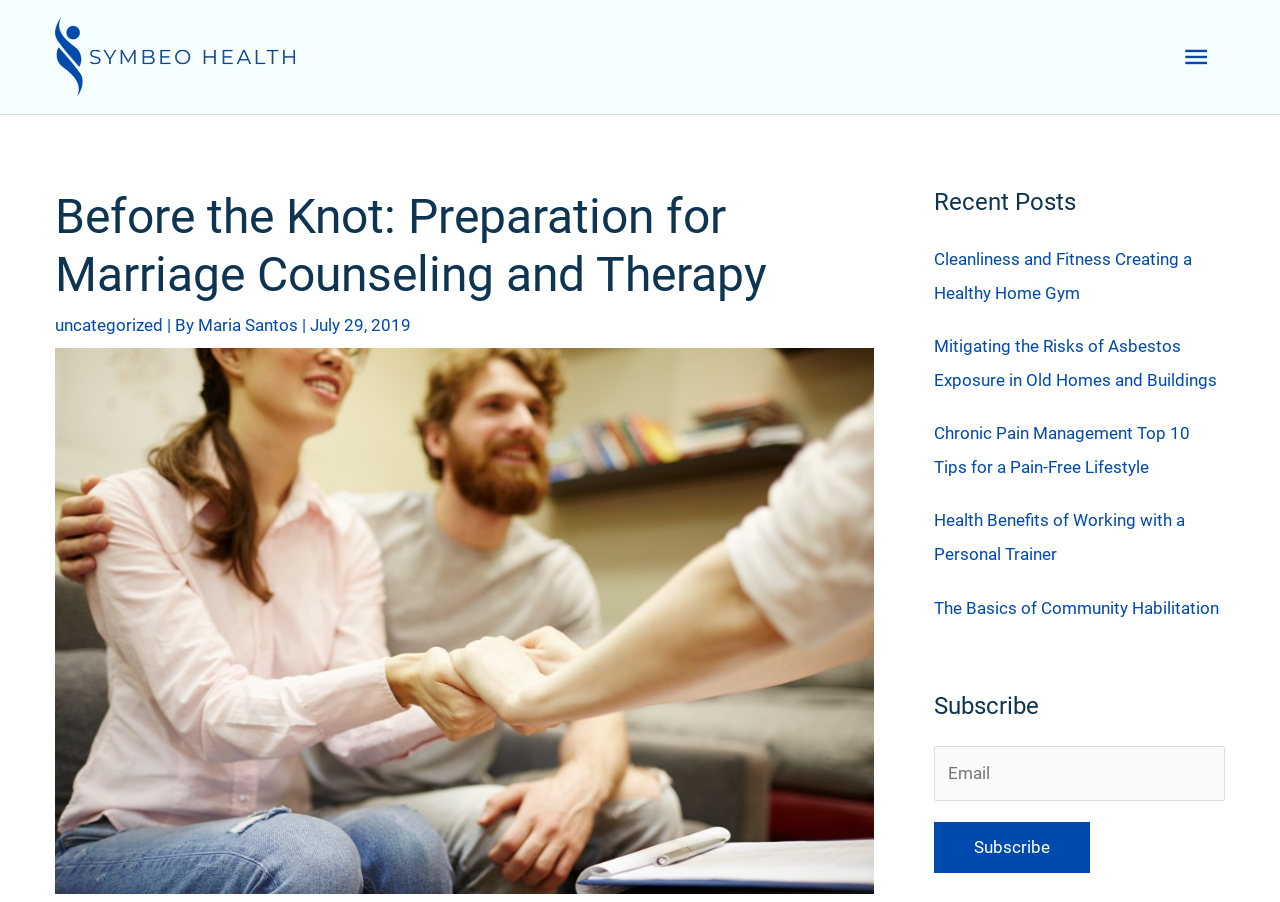What is the author of the main article?
Using the details from the image, give an elaborate explanation to answer the question.

The main article has a byline that reads 'By Maria Santos', indicating that Maria Santos is the author of the article.